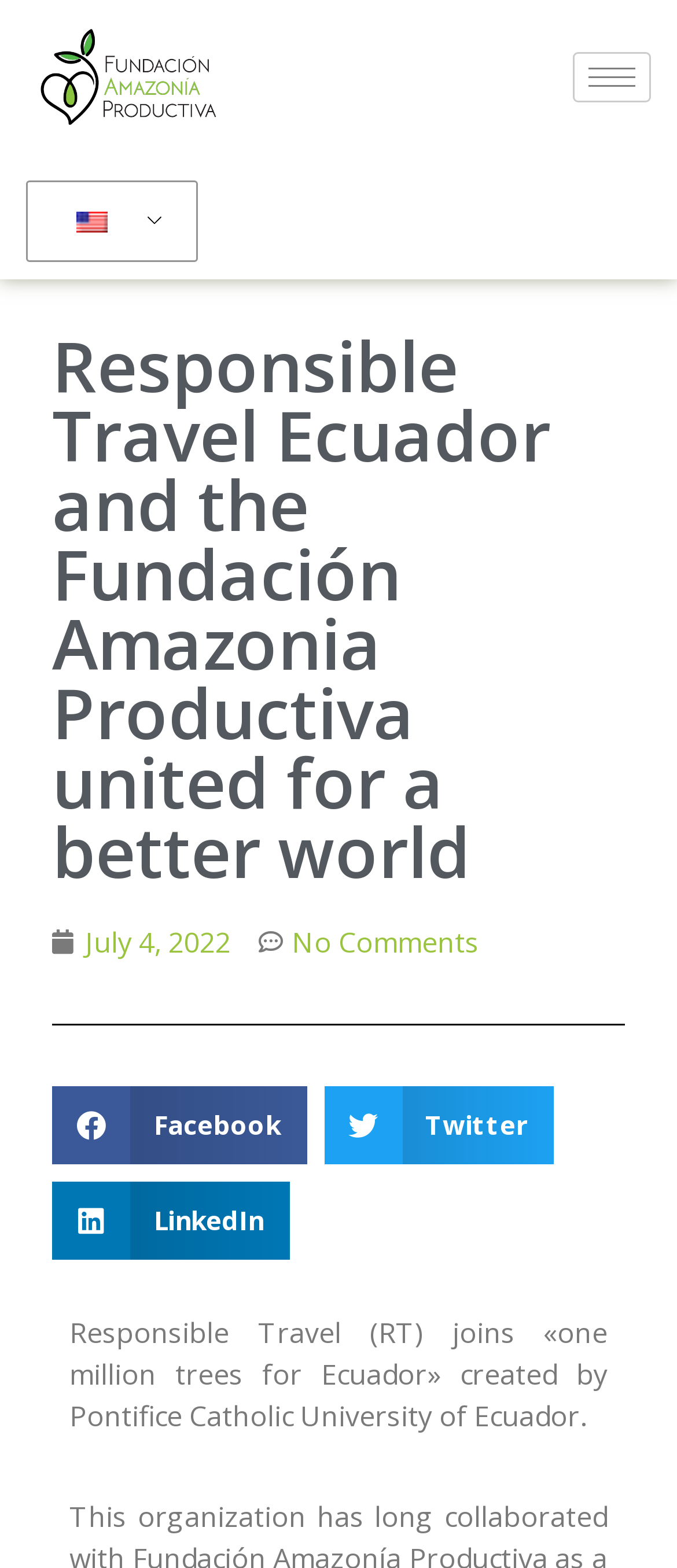Produce an extensive caption that describes everything on the webpage.

The webpage is about Responsible Travel's involvement in an environmental project. At the top left, there is a link to "Quiénes somos?" (Who we are?) accompanied by an image. On the top right, there is a hamburger icon button and a link to switch the language to English, indicated by the "en_US" image.

Below these elements, a prominent heading announces that Responsible Travel Ecuador and the Fundación Amazonia Productiva are united for a better world. The date "July 4, 2022" is displayed below the heading, followed by a "No Comments" link.

On the lower half of the page, there are three buttons to share the content on social media platforms: Facebook, Twitter, and LinkedIn. Each button has a corresponding text label. 

Finally, at the bottom of the page, there is a paragraph of text describing Responsible Travel's participation in the "one million trees for Ecuador" project, created by the Pontificia Universidad Católica del Ecuador.